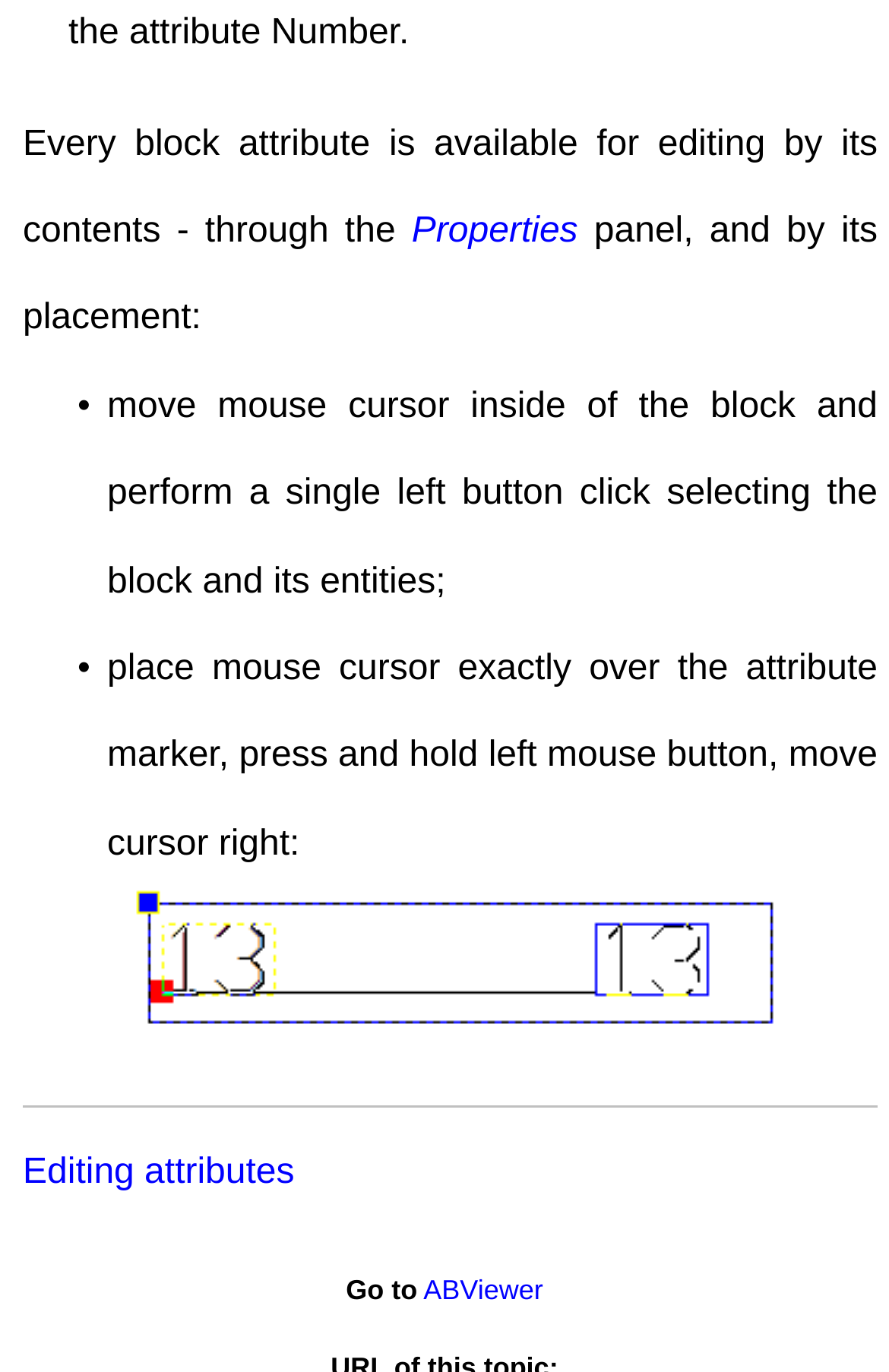Where can the user go to from this webpage?
From the details in the image, provide a complete and detailed answer to the question.

The webpage provides a link to 'ABViewer', which suggests that the user can navigate to the ABViewer webpage from the current webpage.